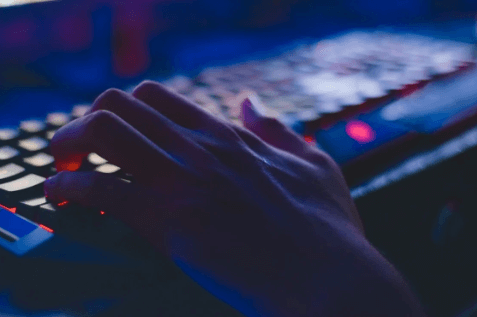Please answer the following question as detailed as possible based on the image: 
What is the possible activity the person is engaged in?

The caption suggests that the person's fingers are 'gracefully positioned, suggesting a moment of concentration or action, possibly in the midst of gaming or coding', implying that the person is engaged in one of these two activities.